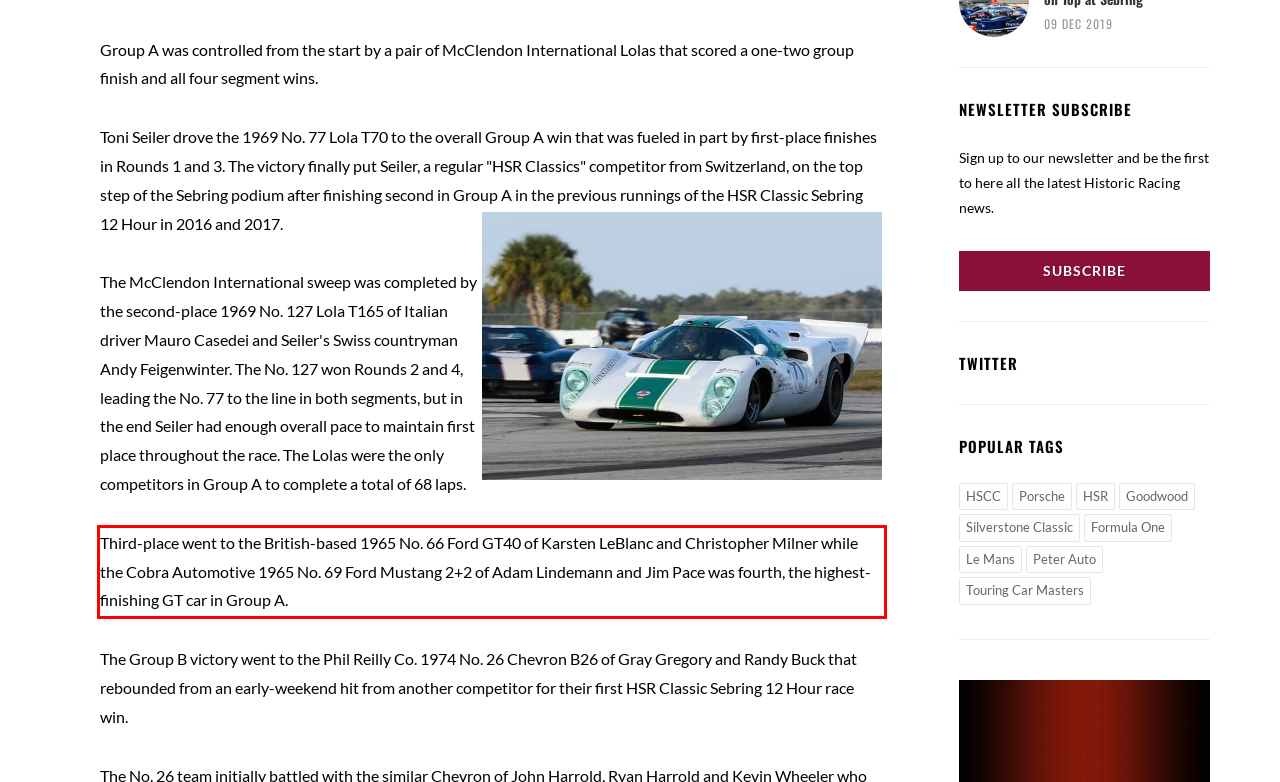Please take the screenshot of the webpage, find the red bounding box, and generate the text content that is within this red bounding box.

Third-place went to the British-based 1965 No. 66 Ford GT40 of Karsten LeBlanc and Christopher Milner while the Cobra Automotive 1965 No. 69 Ford Mustang 2+2 of Adam Lindemann and Jim Pace was fourth, the highest-finishing GT car in Group A.